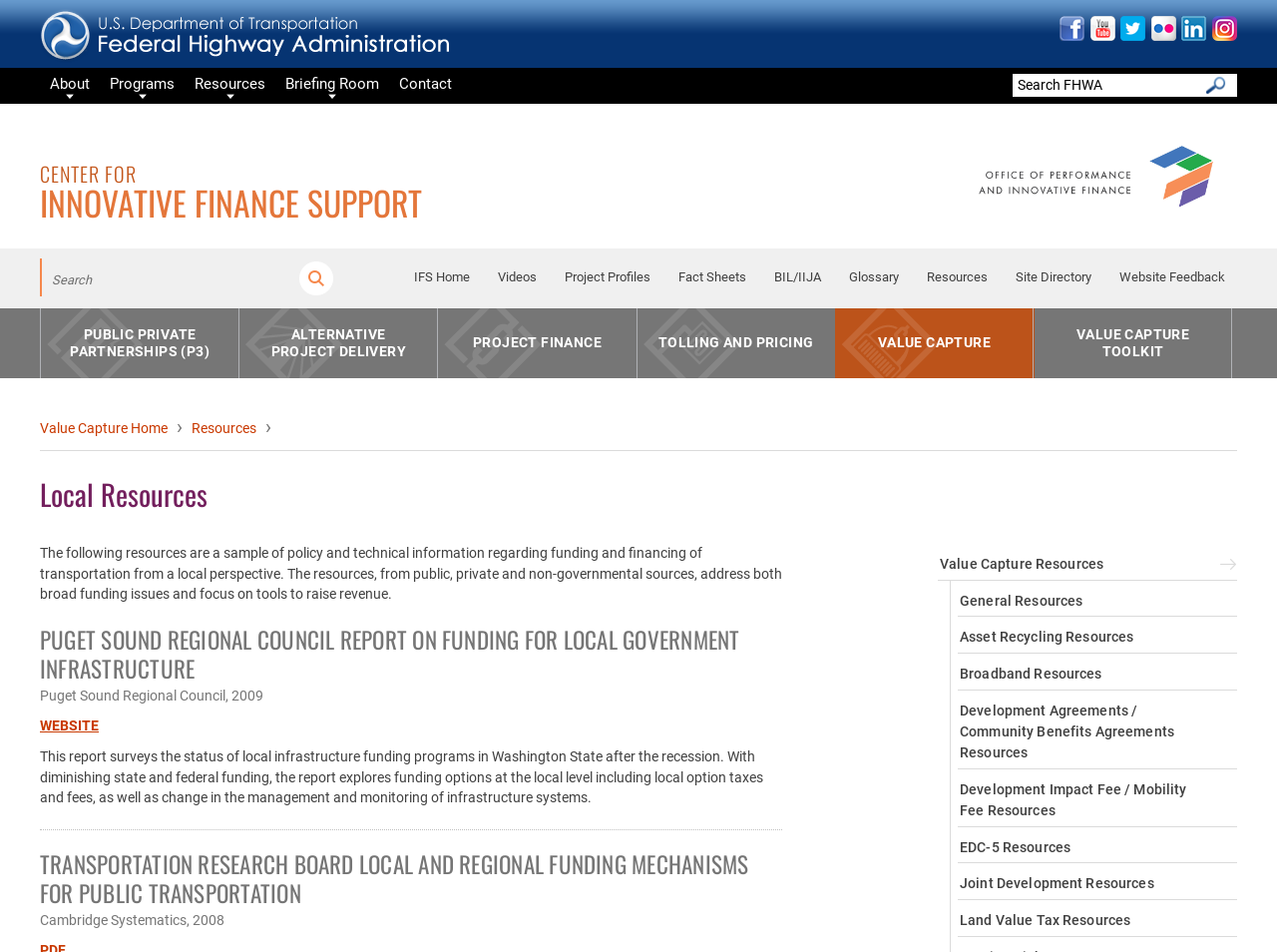Identify the bounding box coordinates of the clickable region to carry out the given instruction: "Visit the Facebook page".

[0.828, 0.03, 0.849, 0.046]